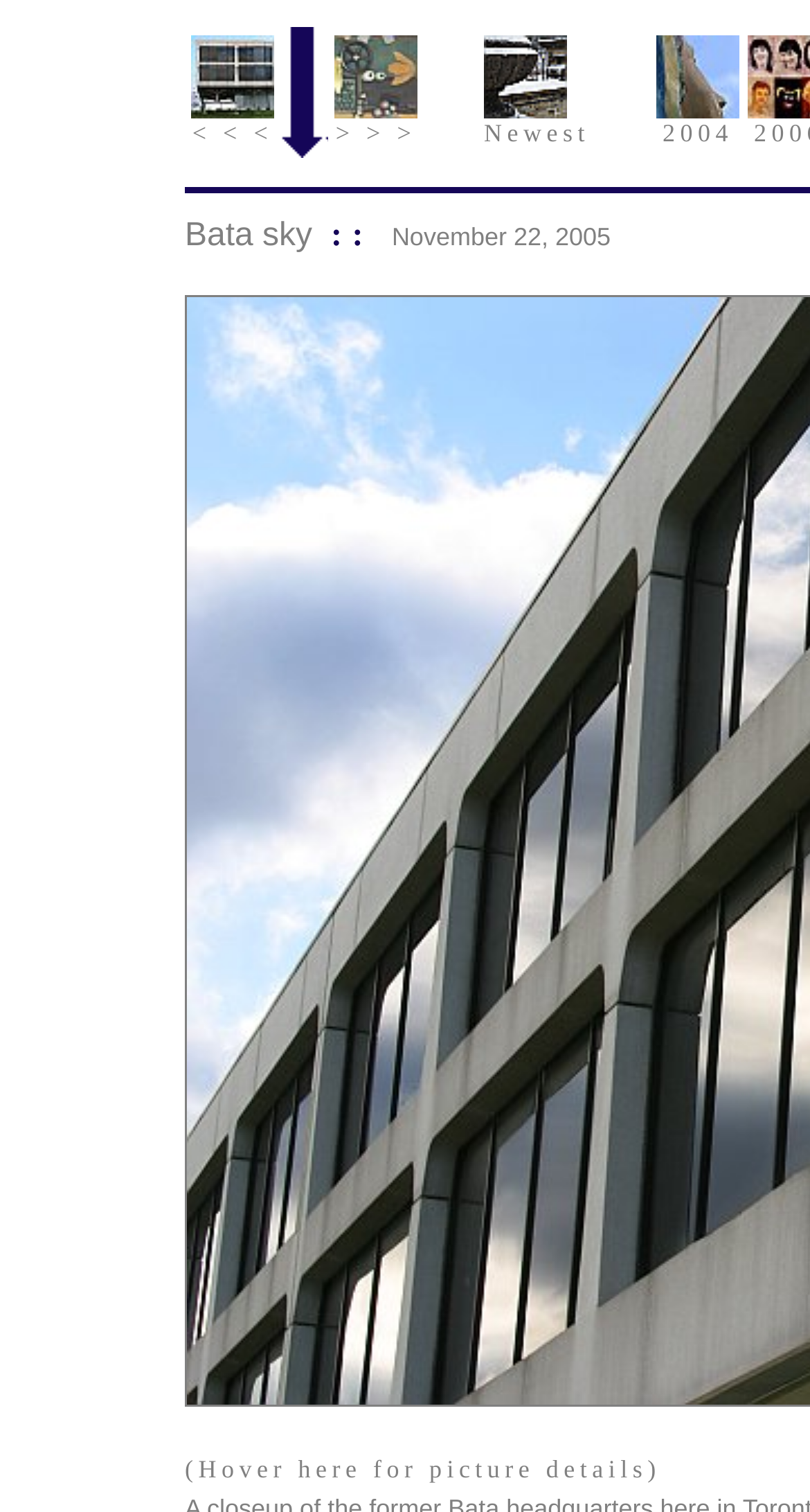Locate the bounding box coordinates for the element described below: "Newest". The coordinates must be four float values between 0 and 1, formatted as [left, top, right, bottom].

[0.597, 0.063, 0.728, 0.099]